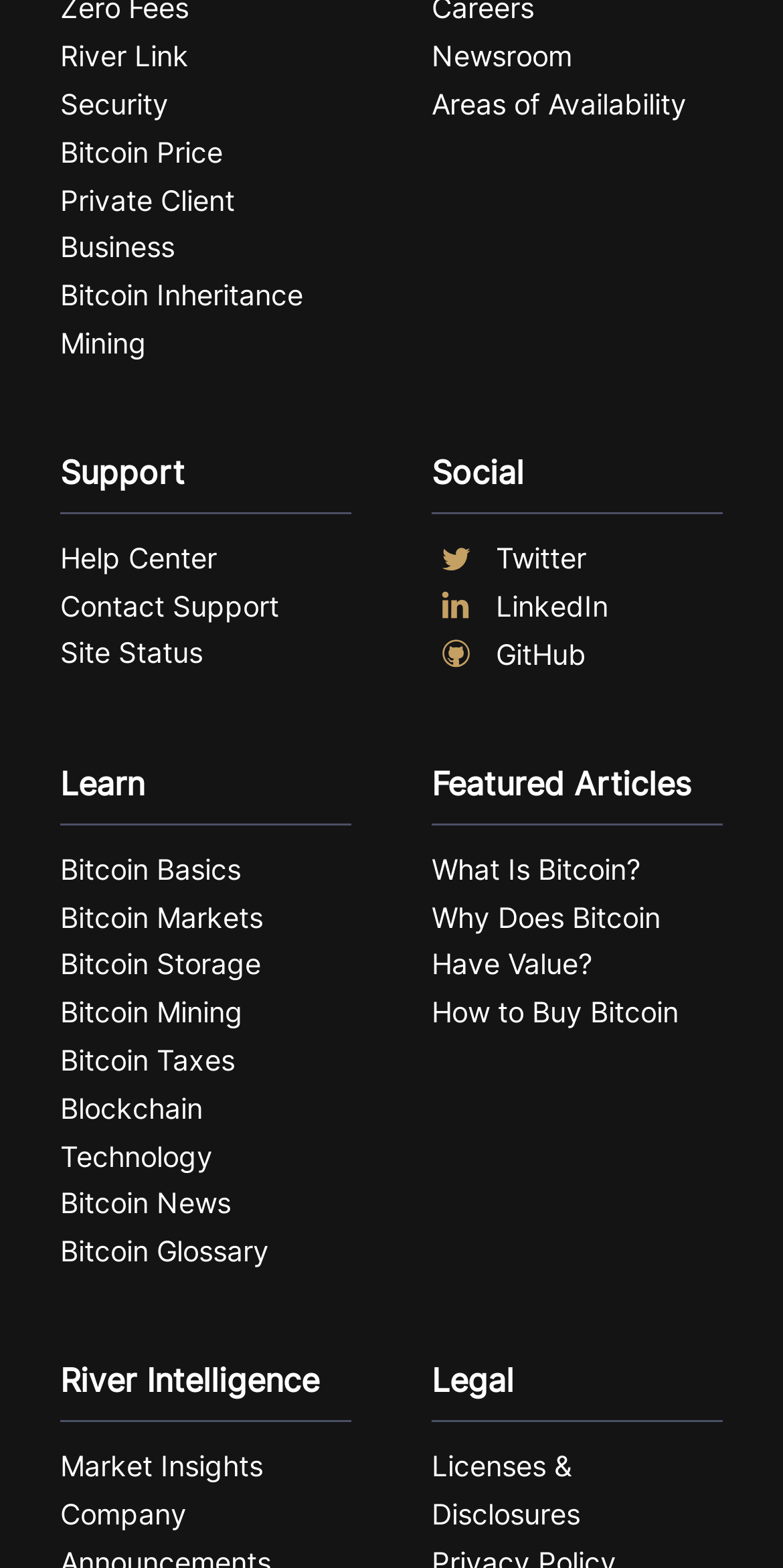Please answer the following question using a single word or phrase: 
What is the name of the section below 'Learn'?

Featured Articles